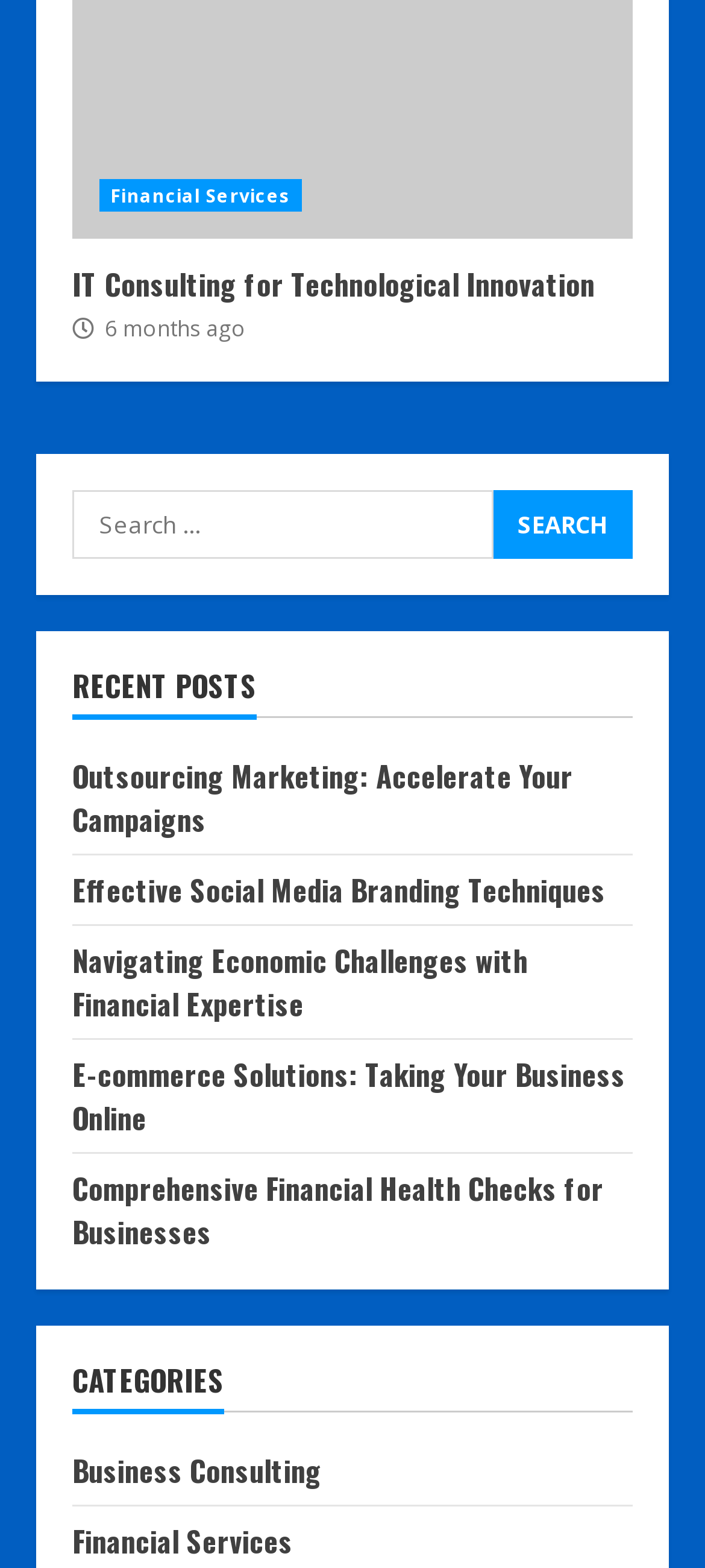Predict the bounding box of the UI element that fits this description: "parent_node: Search for: value="Search"".

[0.699, 0.312, 0.897, 0.356]